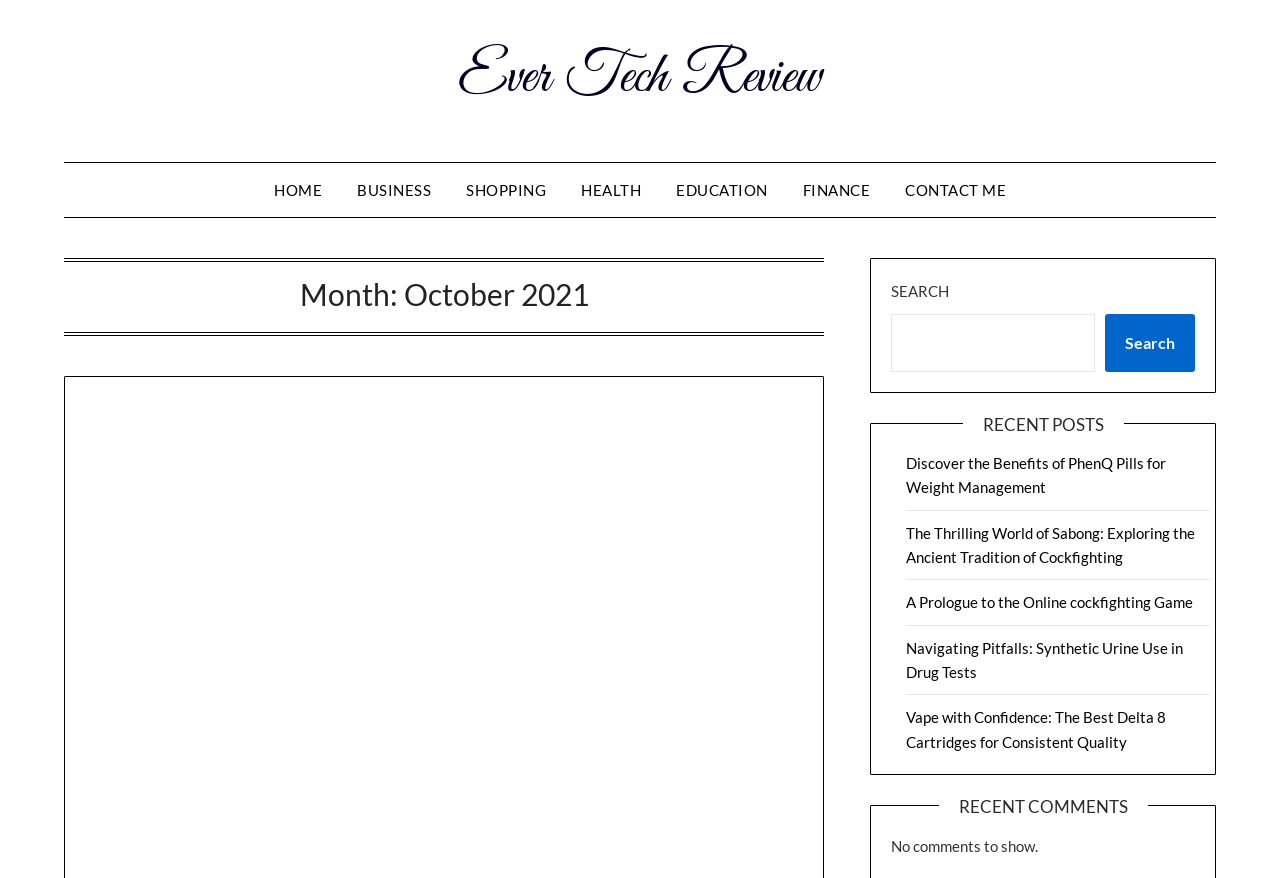How many categories are in the top menu?
Please respond to the question with a detailed and informative answer.

I counted the number of links in the top menu, which are HOME, BUSINESS, SHOPPING, HEALTH, EDUCATION, FINANCE, and CONTACT ME, and found that there are 7 categories.